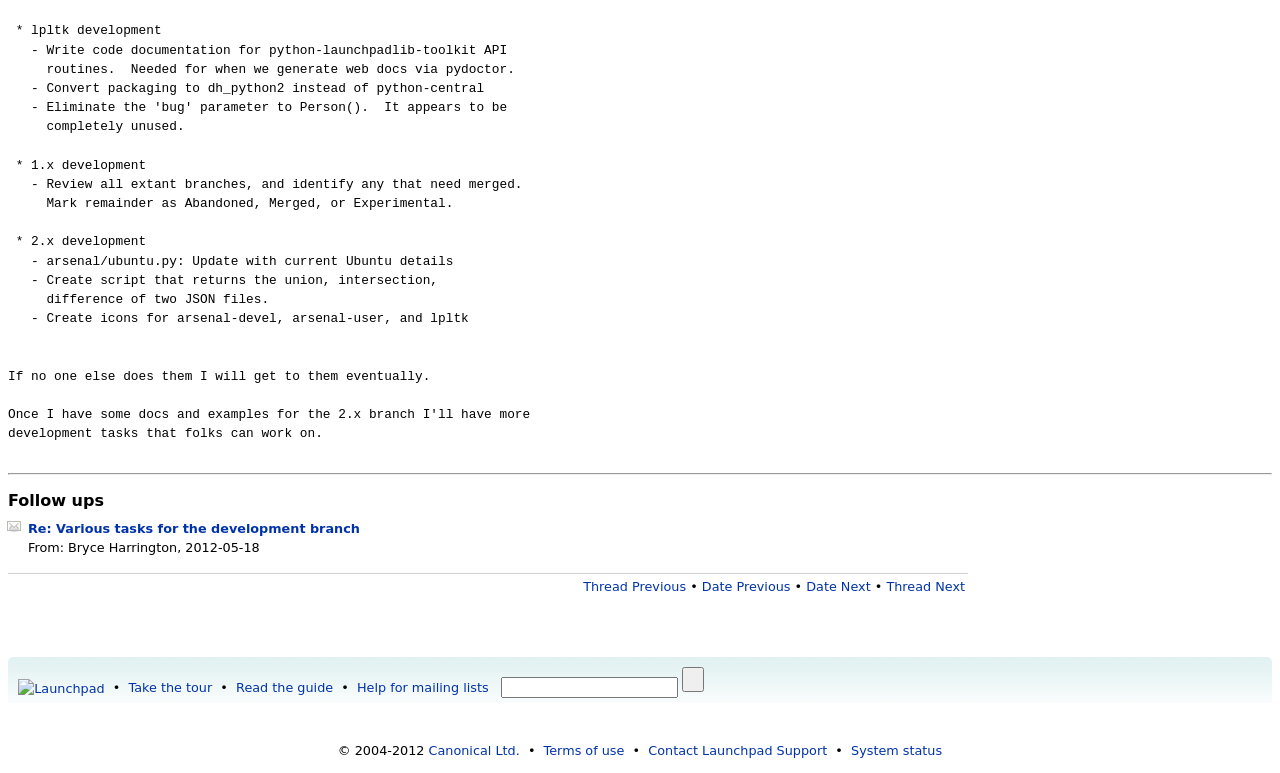Give the bounding box coordinates for the element described by: "name="field.text"".

[0.391, 0.876, 0.53, 0.903]